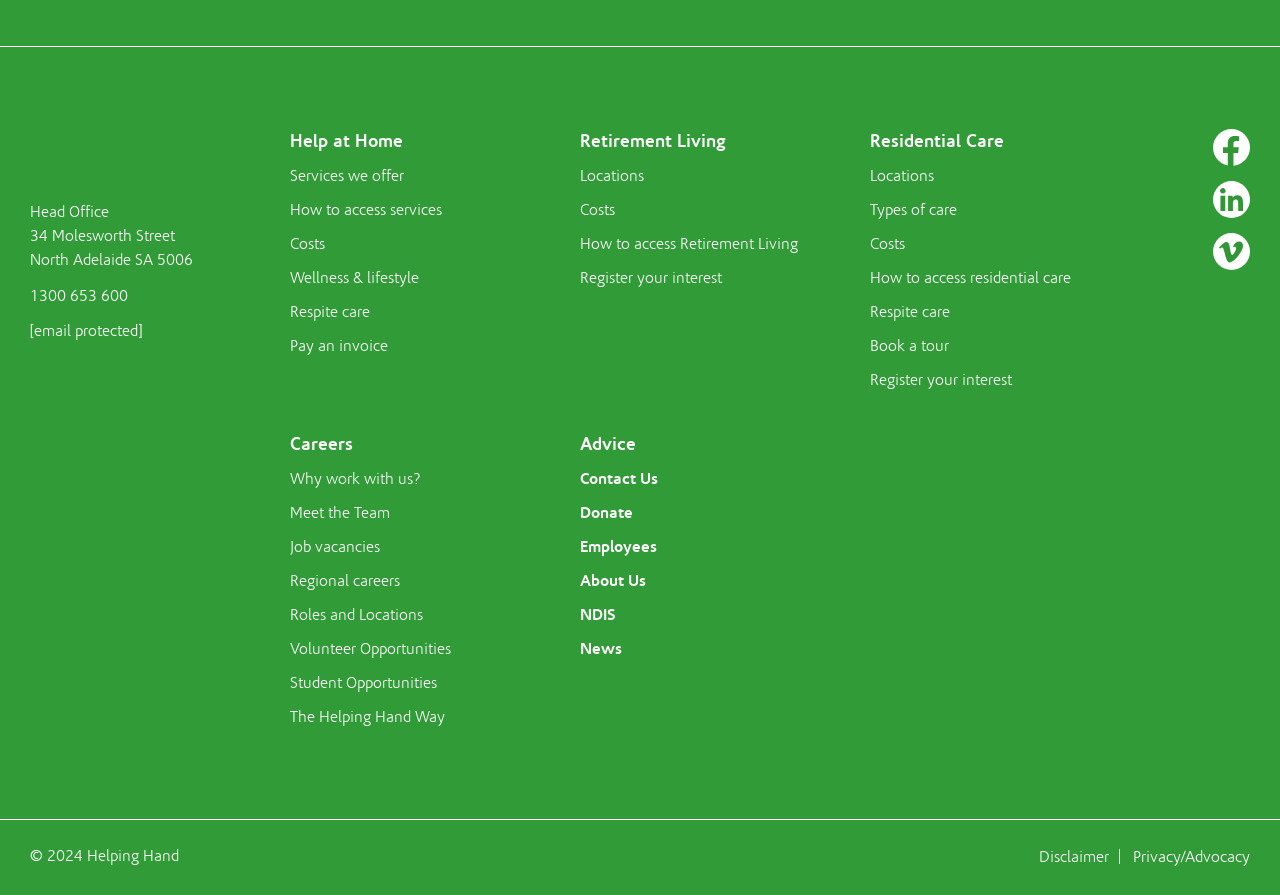Please determine the bounding box coordinates of the element's region to click for the following instruction: "Learn about 'Wellness & lifestyle'".

[0.227, 0.3, 0.327, 0.32]